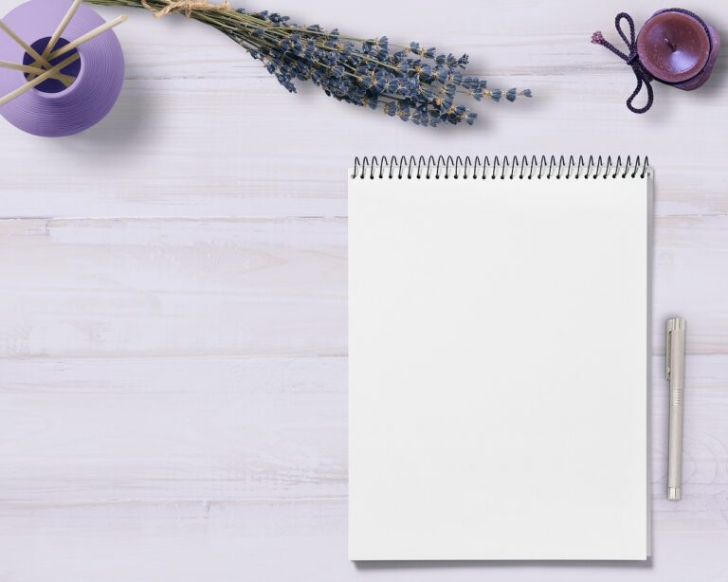Explain the image in a detailed way.

The image features a serene workspace setup that includes a blank spiral notebook, laying open and inviting creativity. To the left of the notebook, there is a delicate bundle of lavender, adding a touch of natural beauty and soothing fragrance to the scene. Complementing this arrangement is a purple ribbon, coiled neatly, which hints at potential creative projects. On the right side of the notebook, a sleek metallic pen rests, ready for thoughts and ideas to be documented. In the background, a softly glowing purple candle adds a calming ambiance, making it an ideal environment for reflection or brainstorming. This peaceful composition not only evokes inspiration but also suggests a moment of mindfulness in the pursuit of effective blogging and content creation.